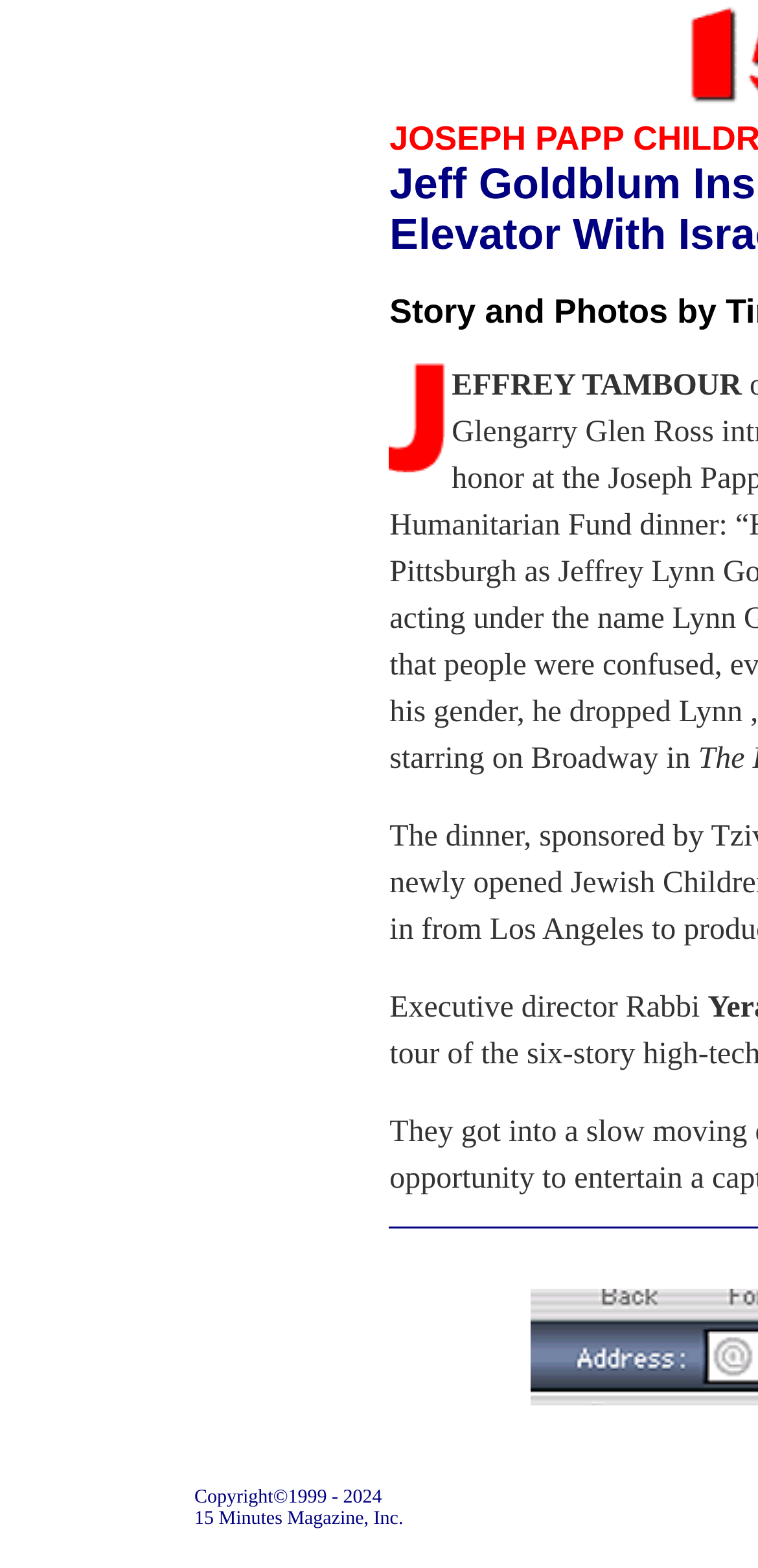How many cities are mentioned on the webpage?
Look at the image and respond with a one-word or short-phrase answer.

2